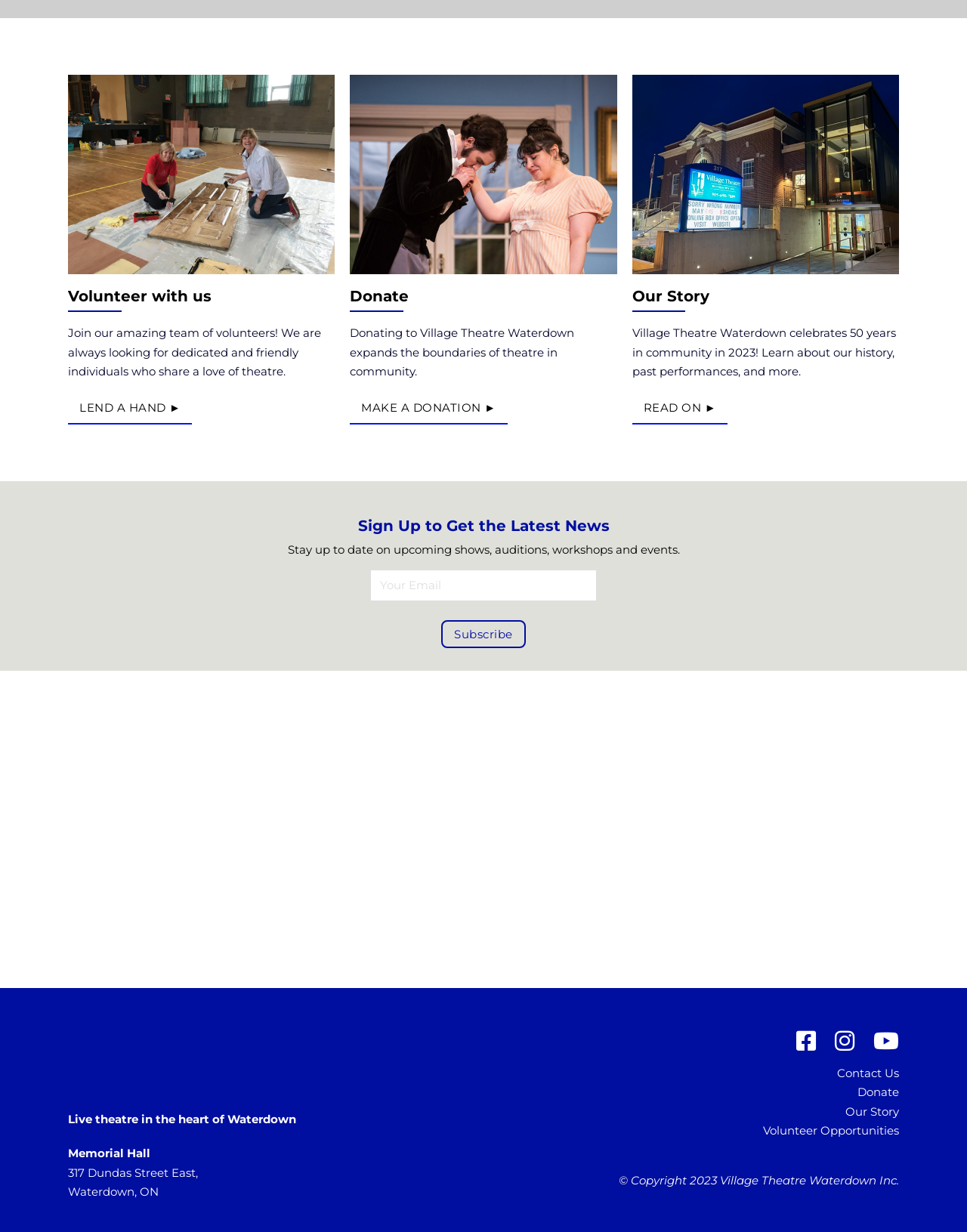Please locate the clickable area by providing the bounding box coordinates to follow this instruction: "Click the 'Subscribe' button".

[0.456, 0.504, 0.544, 0.526]